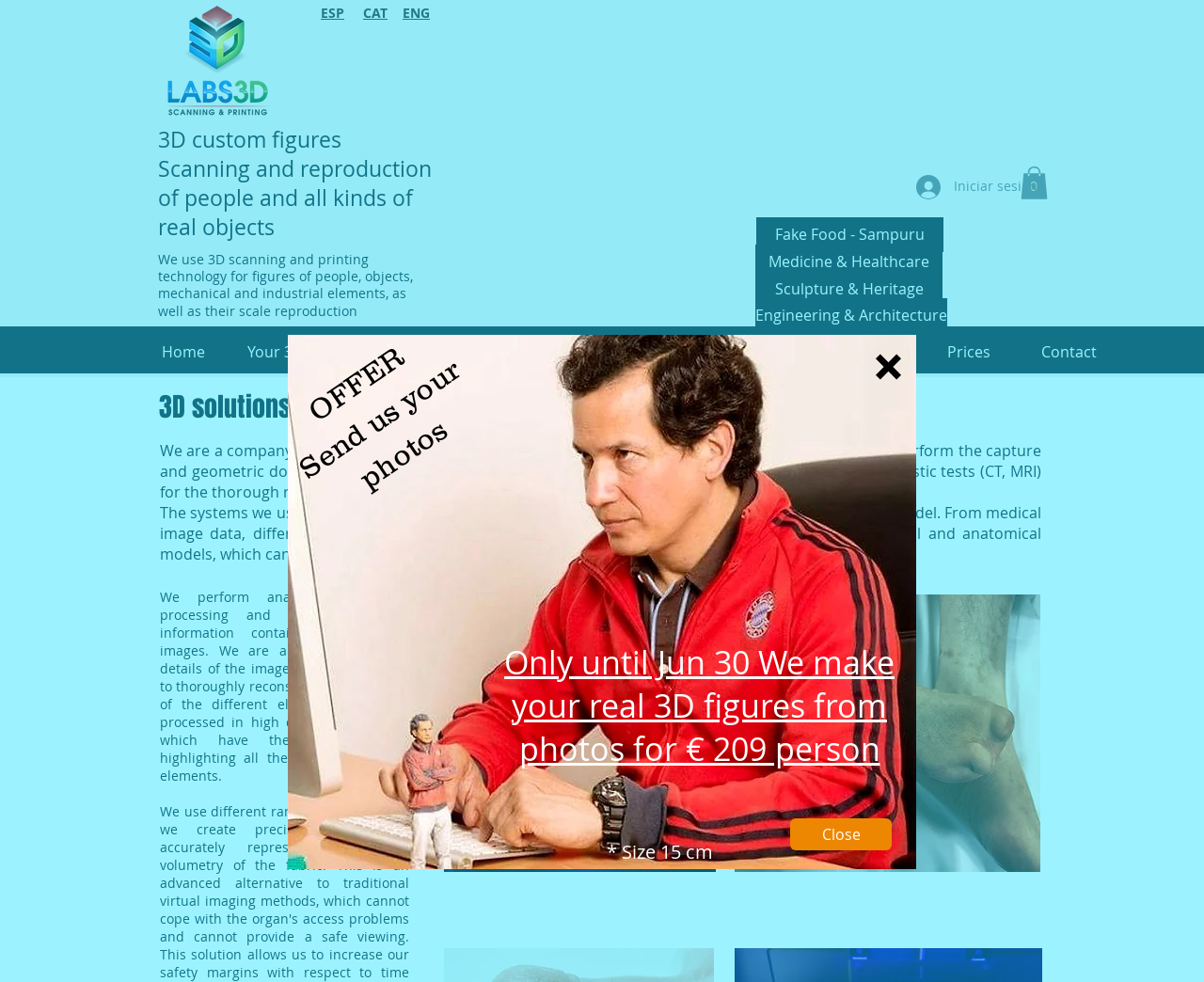Indicate the bounding box coordinates of the clickable region to achieve the following instruction: "View the '3D custom figures Scanning and reproduction of people and all kinds of real objects' section."

[0.131, 0.127, 0.361, 0.246]